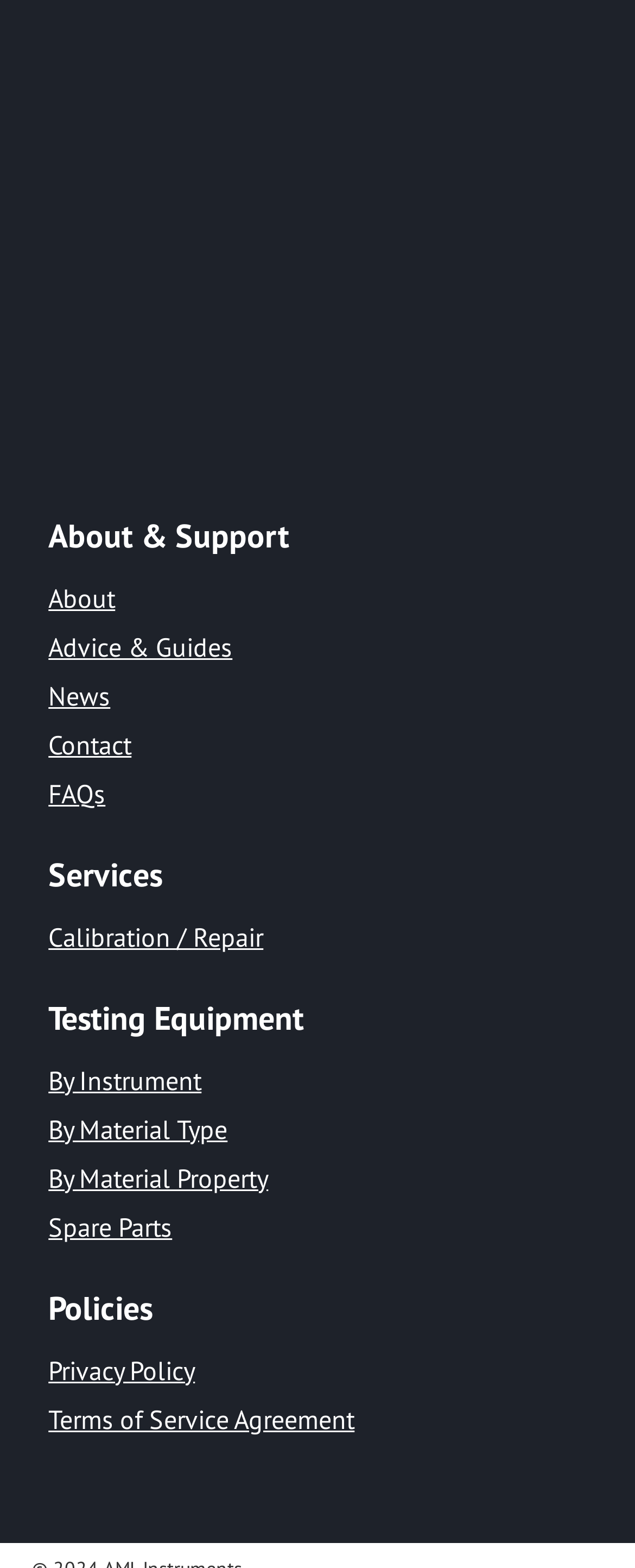Locate the coordinates of the bounding box for the clickable region that fulfills this instruction: "click on About".

[0.076, 0.366, 0.181, 0.397]